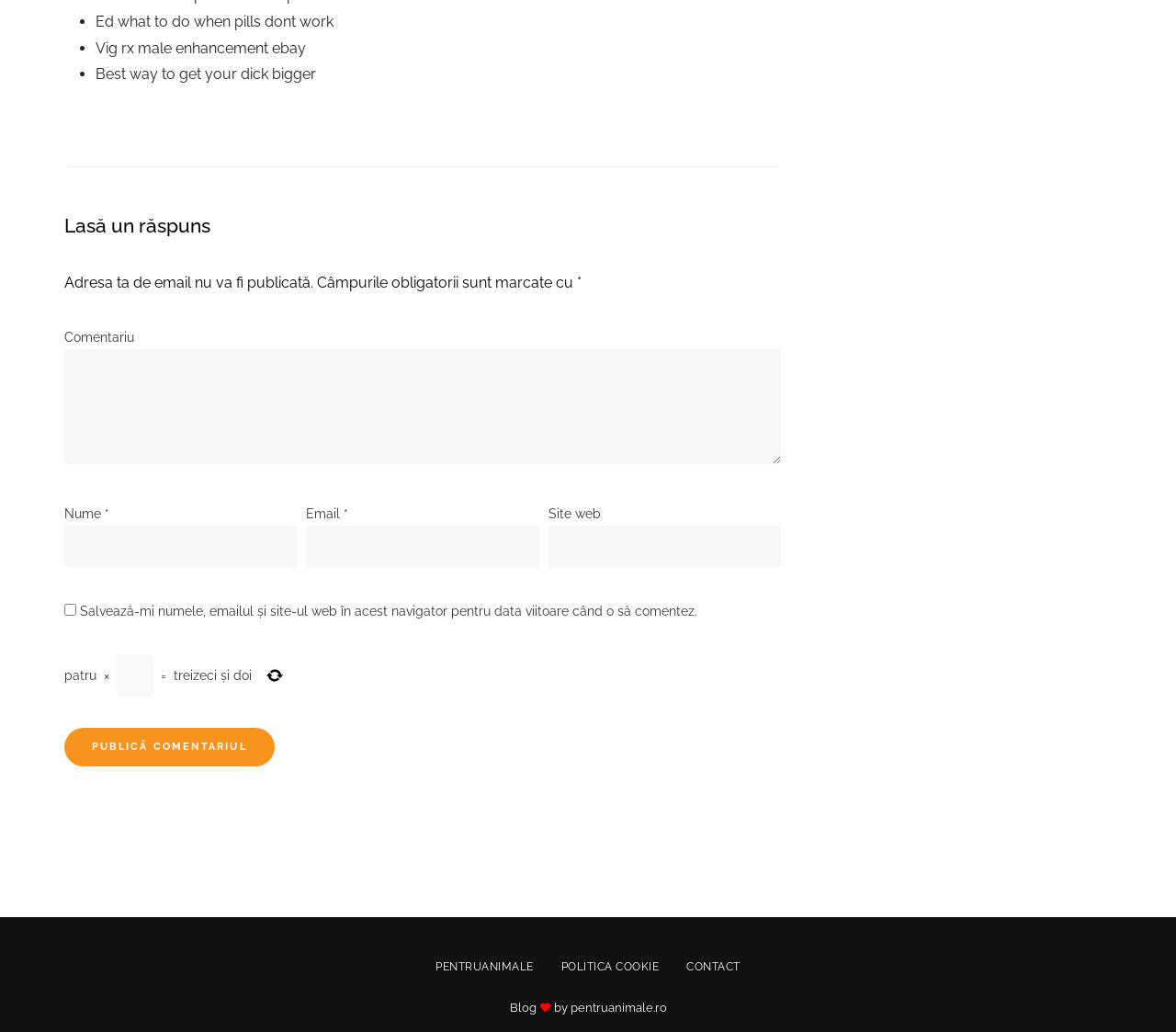Please identify the bounding box coordinates of the element's region that I should click in order to complete the following instruction: "Type your name". The bounding box coordinates consist of four float numbers between 0 and 1, i.e., [left, top, right, bottom].

[0.055, 0.509, 0.253, 0.55]